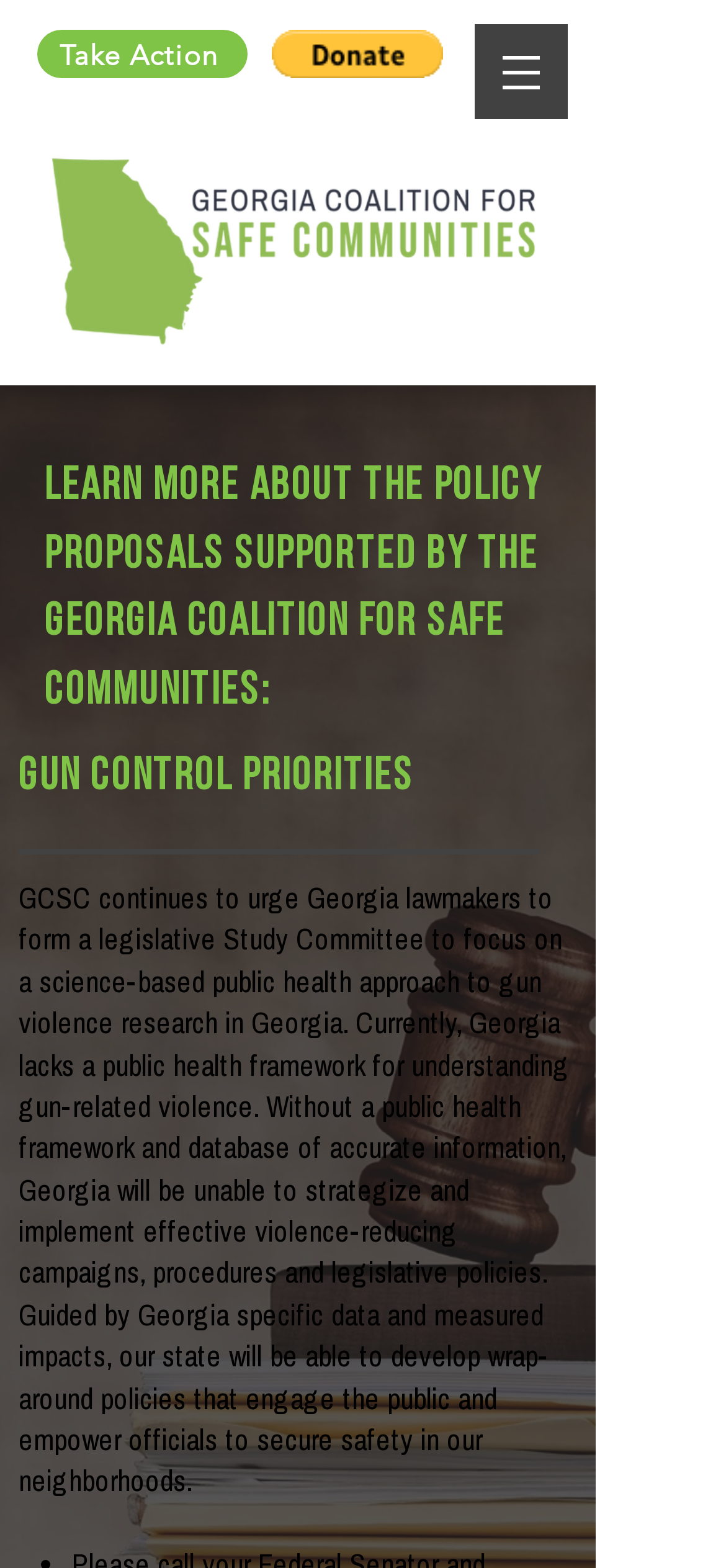What is the current status of gun violence research in Georgia?
Please answer the question with a detailed and comprehensive explanation.

I found the answer by reading the paragraph of text that describes the organization's policy proposal, which states that Georgia lacks a public health framework for understanding gun-related violence, implying that the current status of gun violence research in Georgia is inadequate.